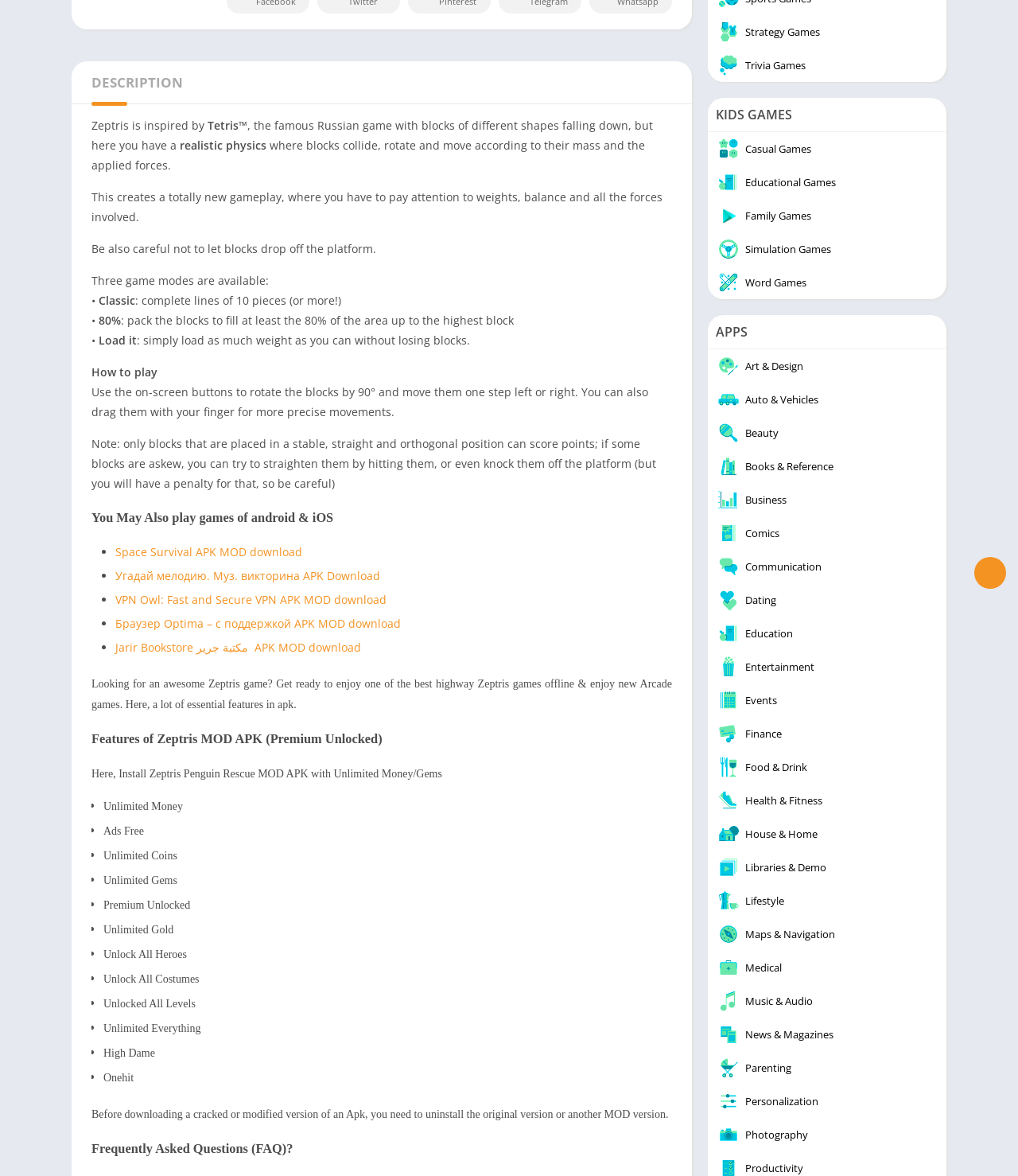Locate the bounding box for the described UI element: "Auto & Vehicles". Ensure the coordinates are four float numbers between 0 and 1, formatted as [left, top, right, bottom].

[0.695, 0.325, 0.93, 0.354]